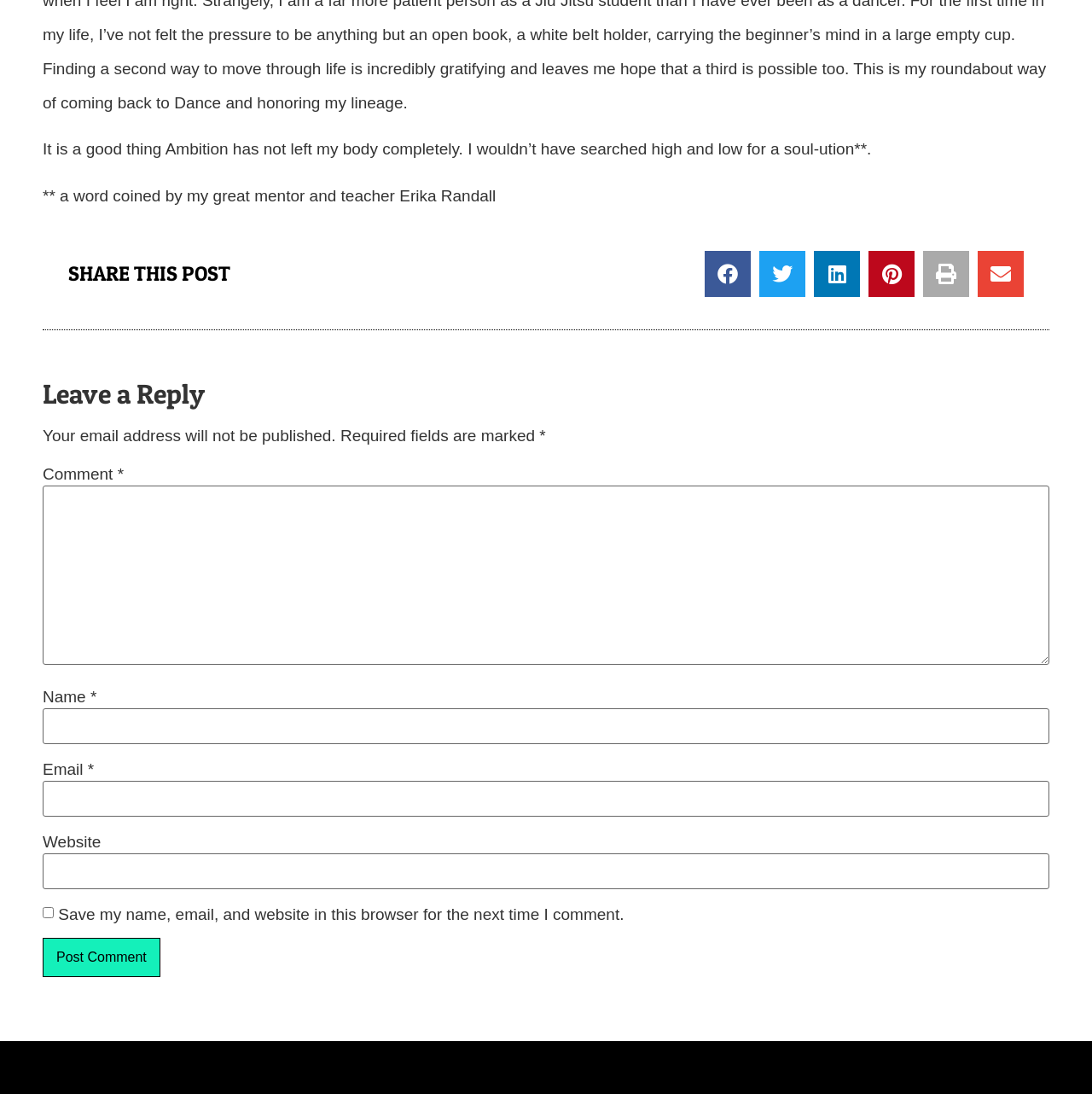Determine the bounding box coordinates of the section to be clicked to follow the instruction: "Post a comment". The coordinates should be given as four float numbers between 0 and 1, formatted as [left, top, right, bottom].

[0.039, 0.857, 0.147, 0.893]